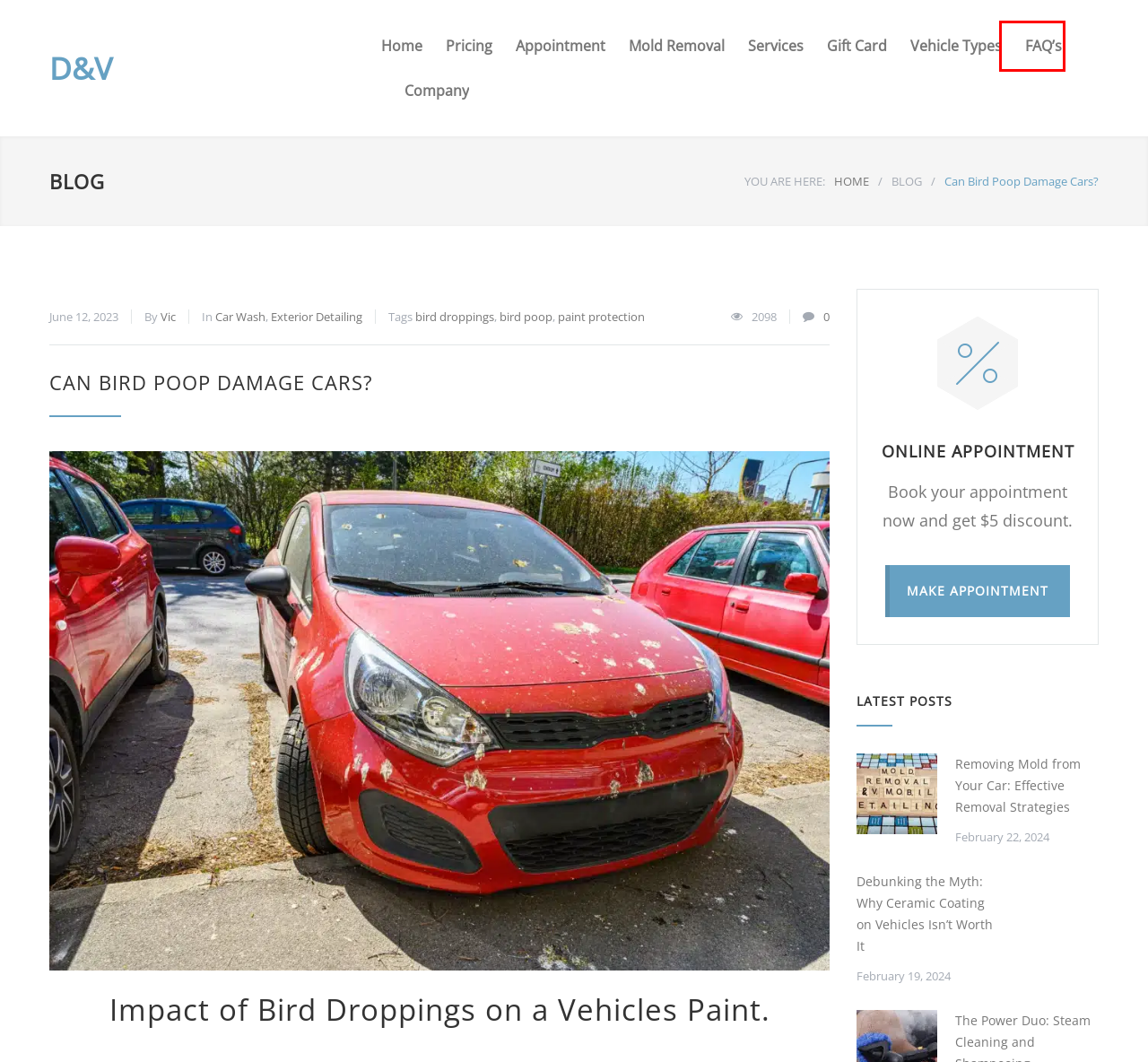Look at the given screenshot of a webpage with a red rectangle bounding box around a UI element. Pick the description that best matches the new webpage after clicking the element highlighted. The descriptions are:
A. Best Car Detailing and Washing I 1252+ Reviews I D&V Mobile Auto
B. Book Car Detailing Appointment Online | 1025+ Five Star Reviews |
C. paint protection Best Car Detailing and Washing I 1252+ Reviews I D&V Mobile Auto
D. Cleaning Mold in Car - Preventing and Treating Mold in Your Car
E. Debunking the Myth: Why Ceramic Coating on Vehicles Isn't Worth It
F. Best Car Mold Removal Near Me | 1125+ Reviews | D&V Detailing
G. FAQ for Detailing I D&V Mobile Detailing I Get Answers to Question
H. bird poop Best Car Detailing and Washing I 1252+ Reviews I D&V Mobile Auto

G